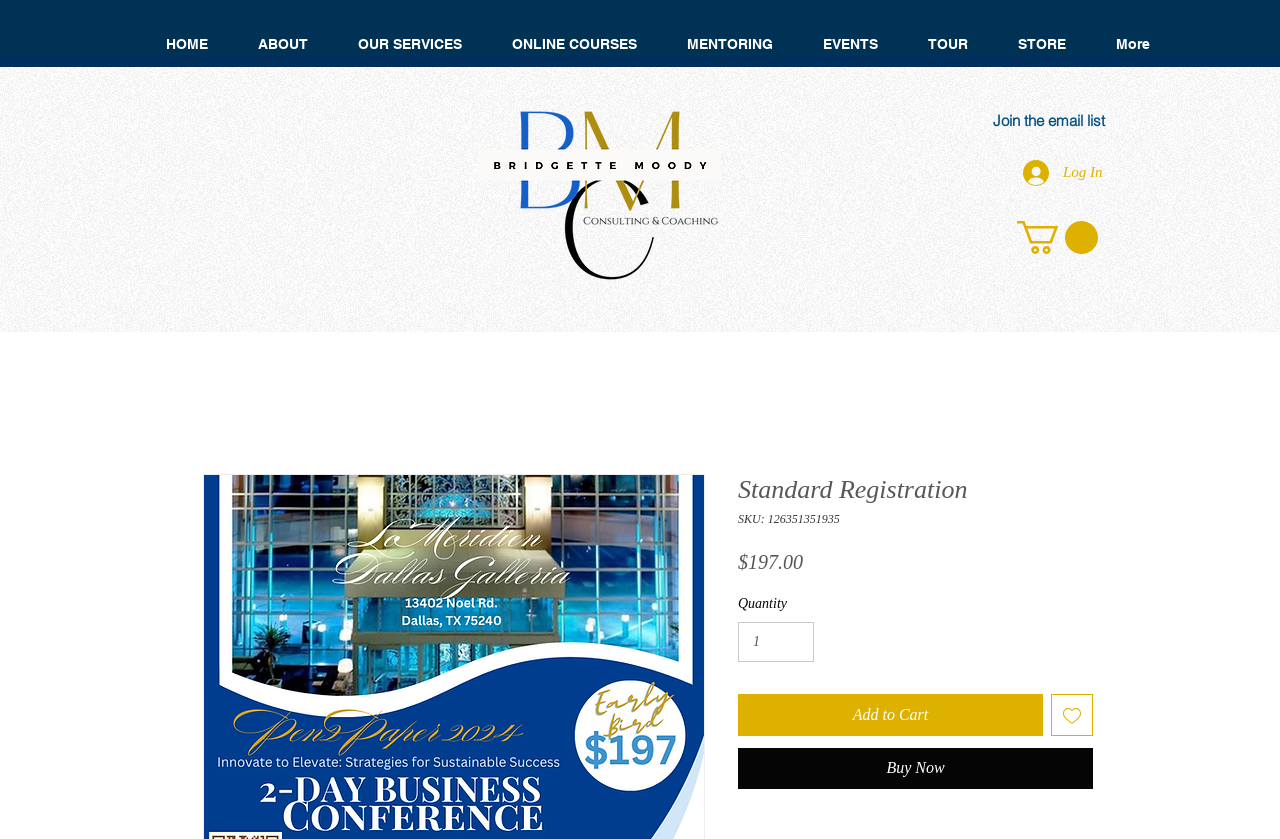Find the bounding box coordinates of the clickable area that will achieve the following instruction: "Add to Cart".

[0.577, 0.827, 0.815, 0.877]